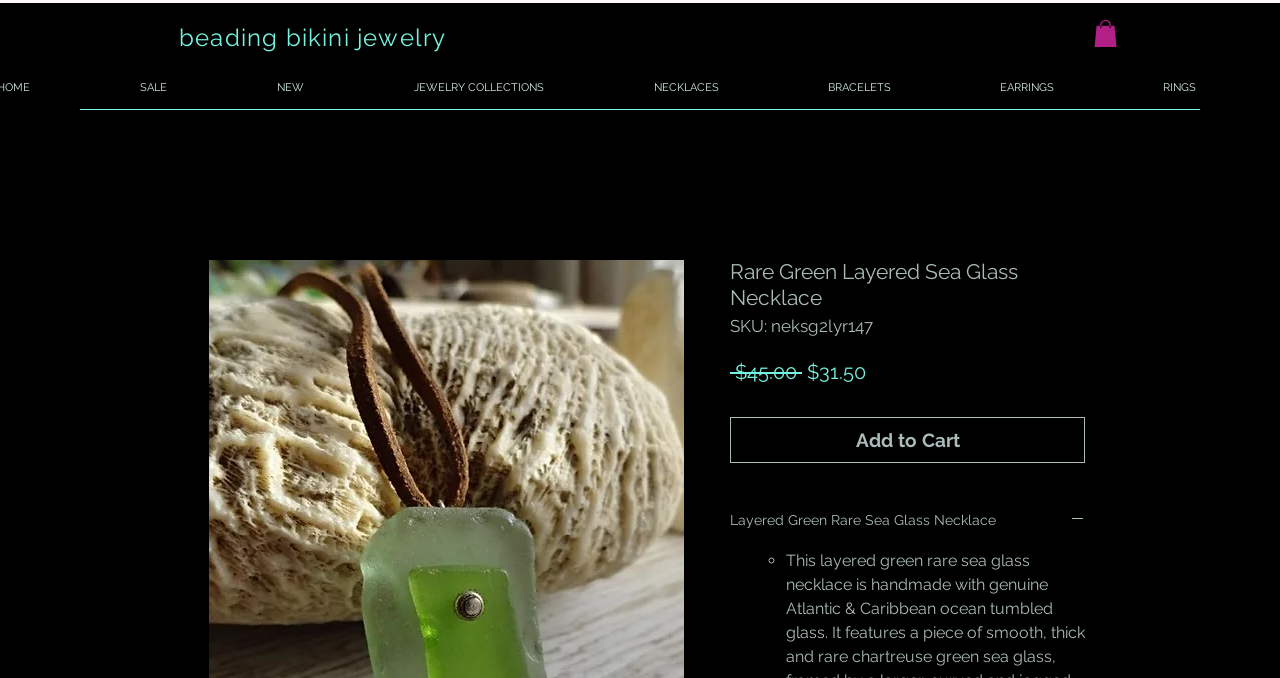What is the name of the jewelry collection?
Refer to the image and answer the question using a single word or phrase.

beading bikini jewelry